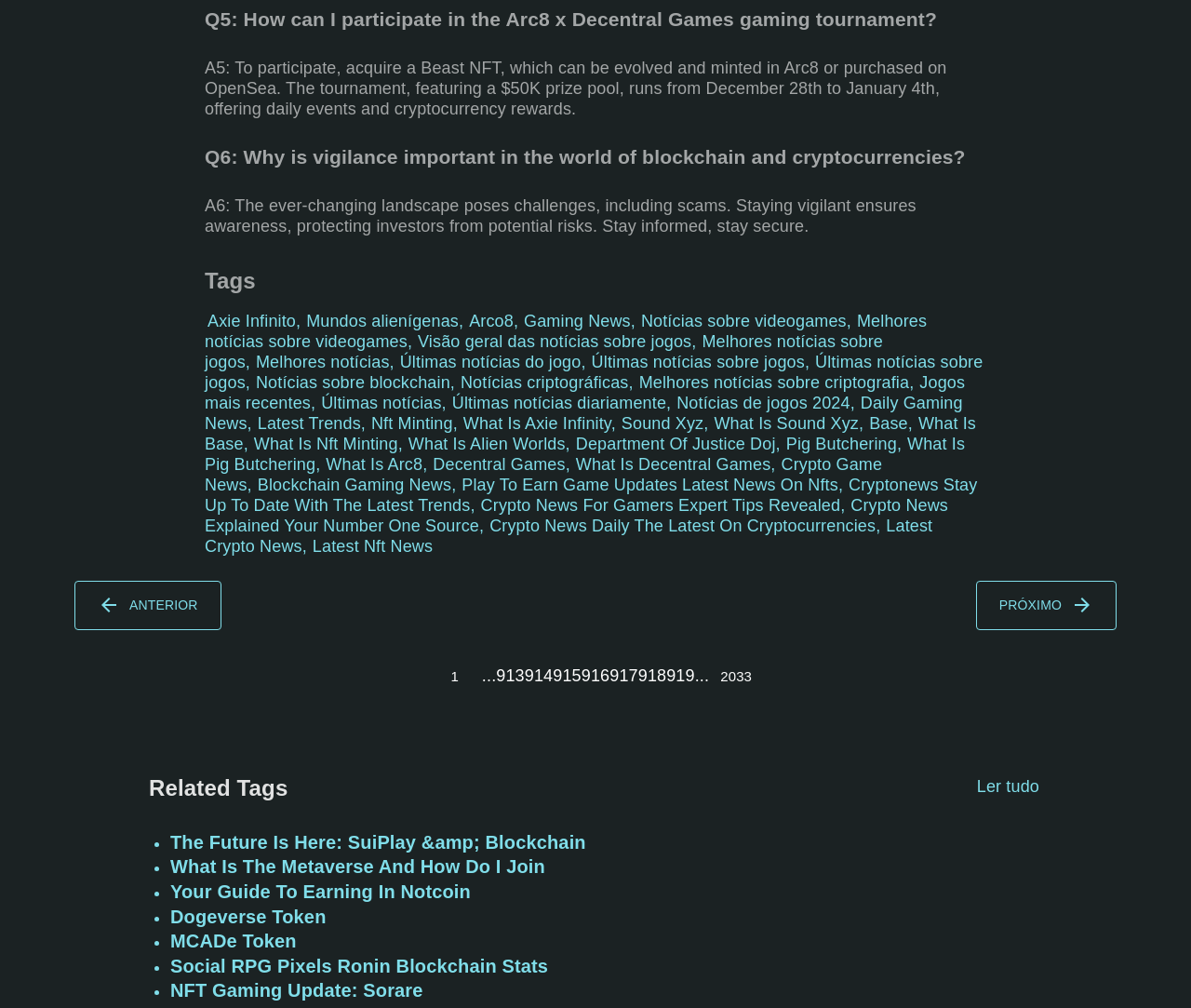Can you find the bounding box coordinates of the area I should click to execute the following instruction: "Submit a comment"?

None